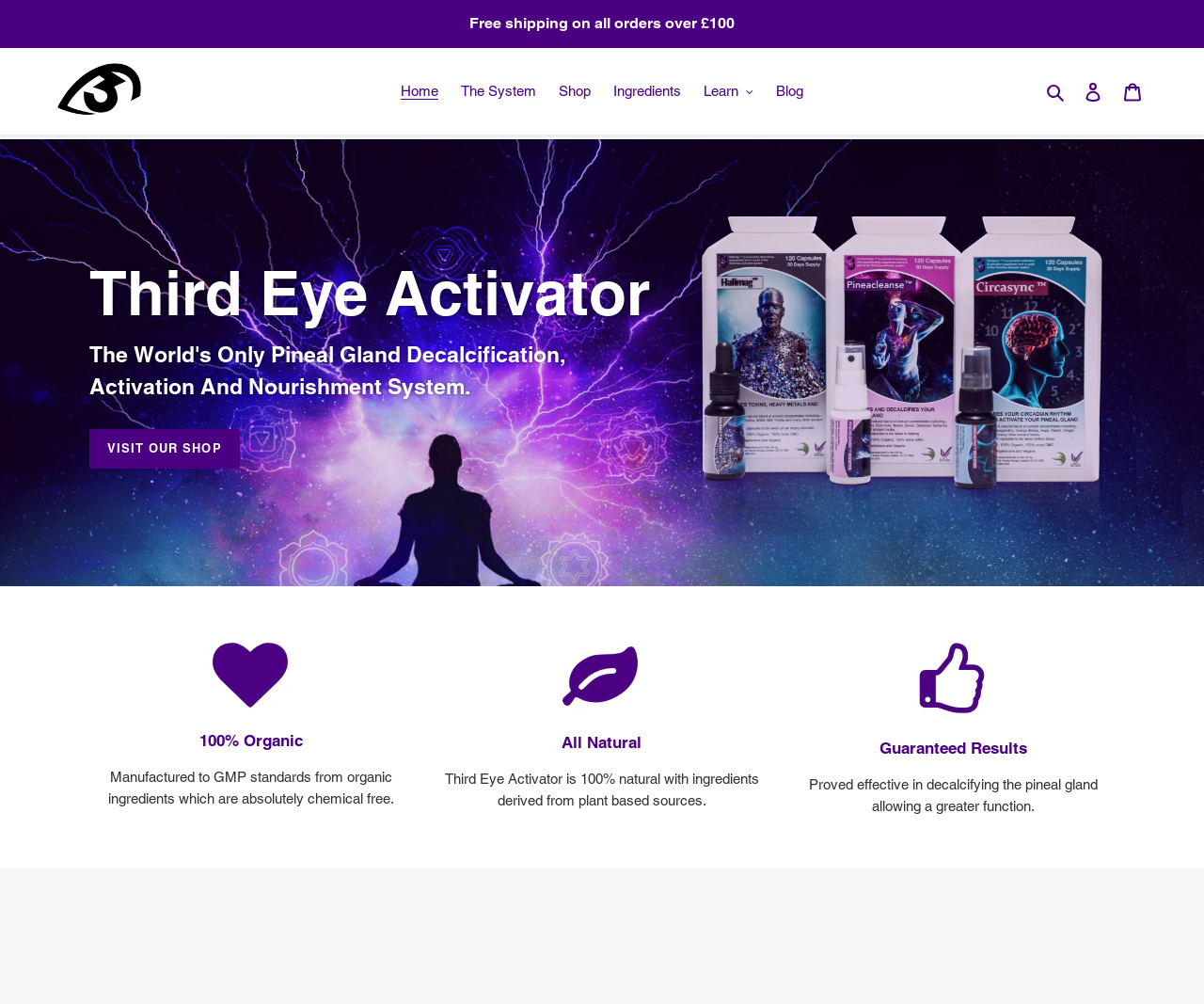Please specify the bounding box coordinates for the clickable region that will help you carry out the instruction: "Click on the 'Online Predators and Omegle Understanding the Risks' link".

None